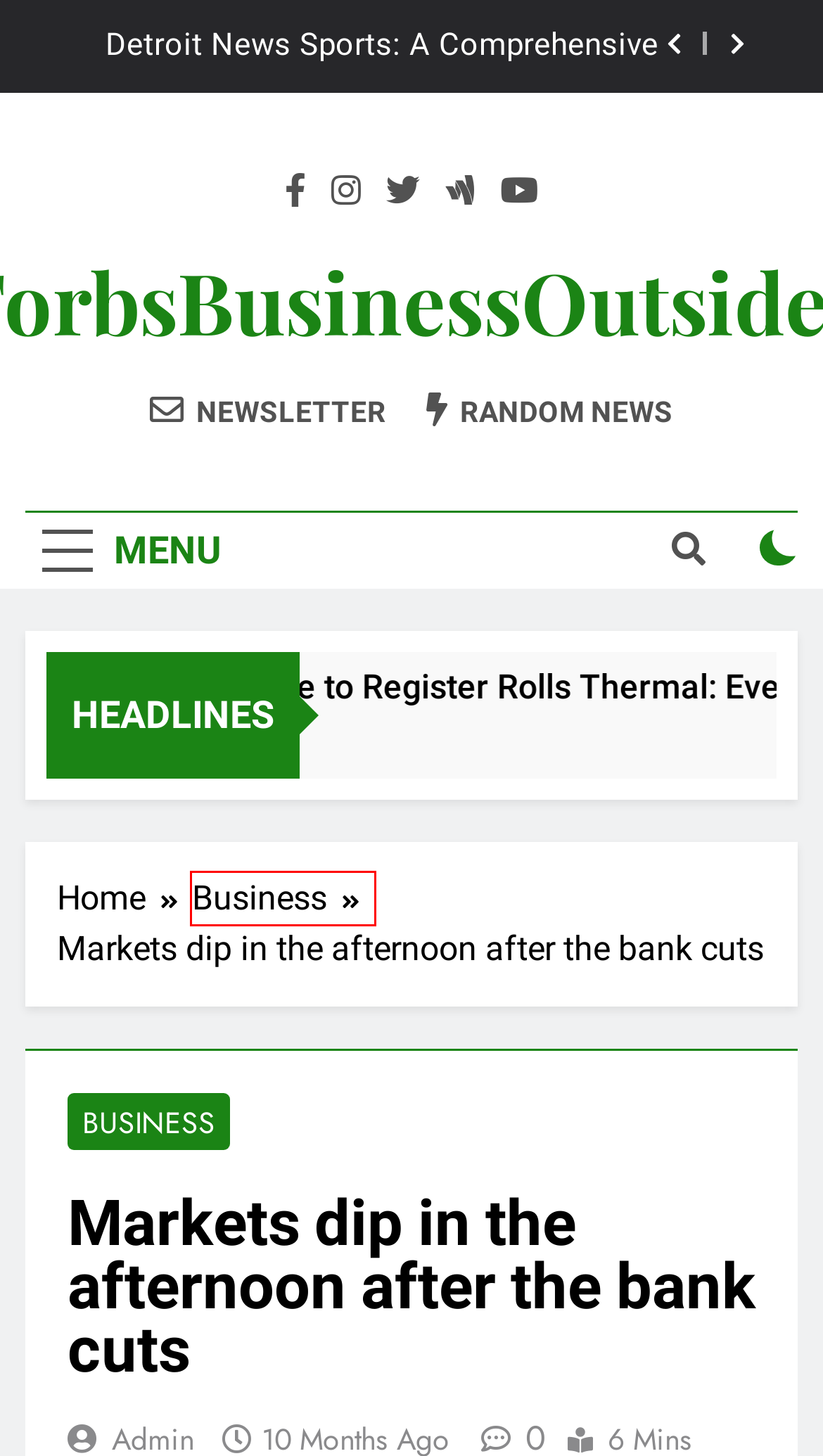Observe the screenshot of a webpage with a red bounding box around an element. Identify the webpage description that best fits the new page after the element inside the bounding box is clicked. The candidates are:
A. The Dynamic World of Sporting News: Insights, Updates,
B. Pool Demolition in Fort Worth: A Comprehensive Guide
C. Best Digital Marketing Agency Unveiling the Power of Primelis
D. Business - forbsBusinessOutsider
E. Google Business Profile: Enhance Your Online Presence
F. forbsBusinessOutsider - Guest and blog Post
G. QuillBot vs Autoblogging.ai: Which Tool is Better
H. Contact - forbsBusinessOutsider

D